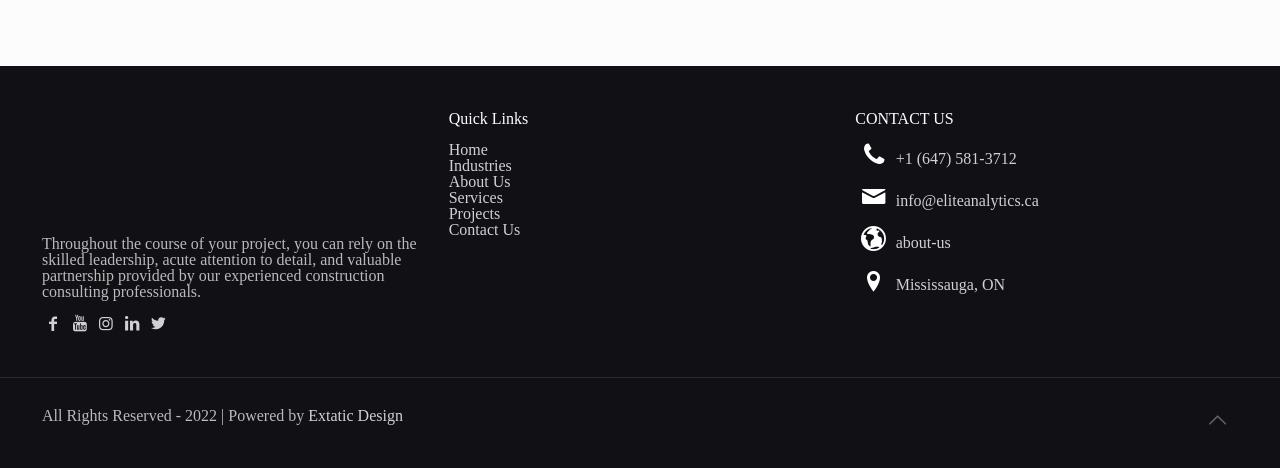For the following element description, predict the bounding box coordinates in the format (top-left x, top-left y, bottom-right x, bottom-right y). All values should be floating point numbers between 0 and 1. Description: +1 (647) 581-3712

[0.7, 0.32, 0.794, 0.356]